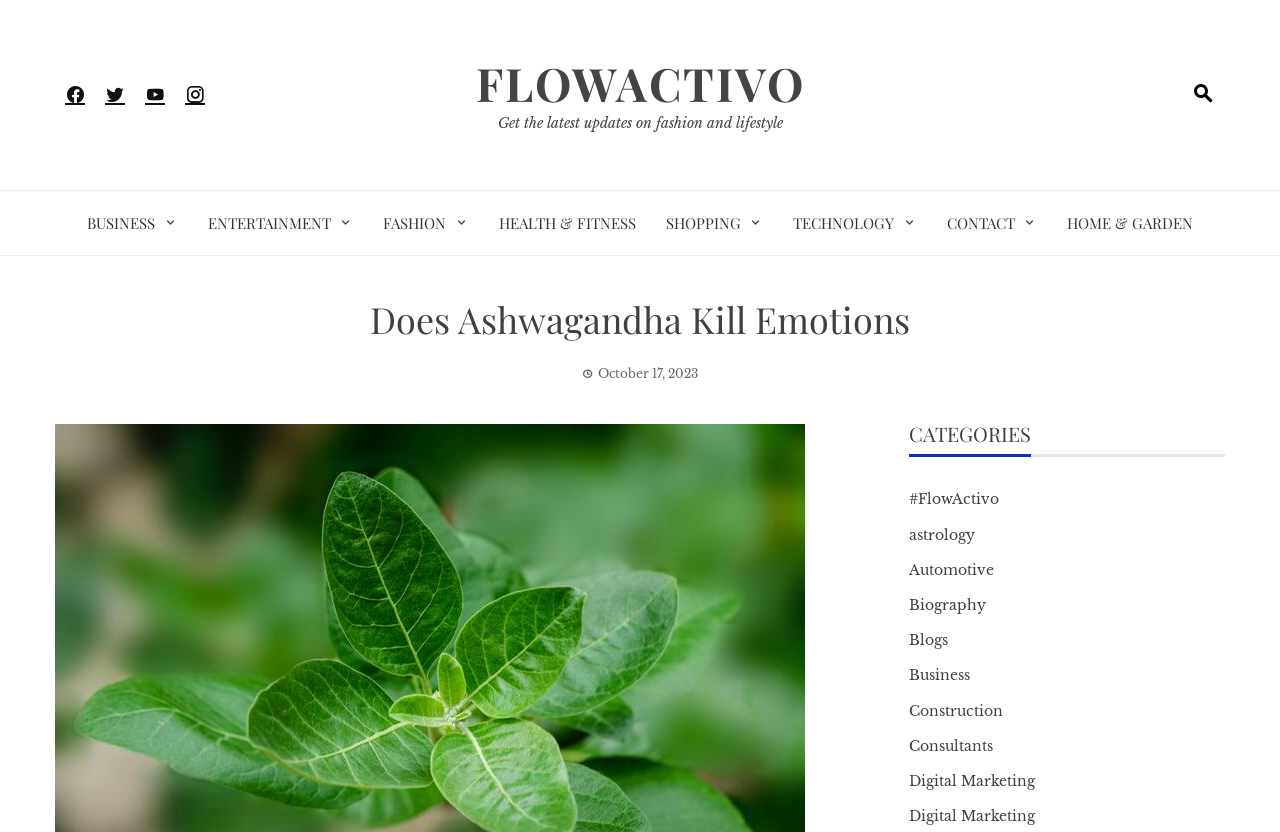How many social media links are there?
Based on the image, respond with a single word or phrase.

4